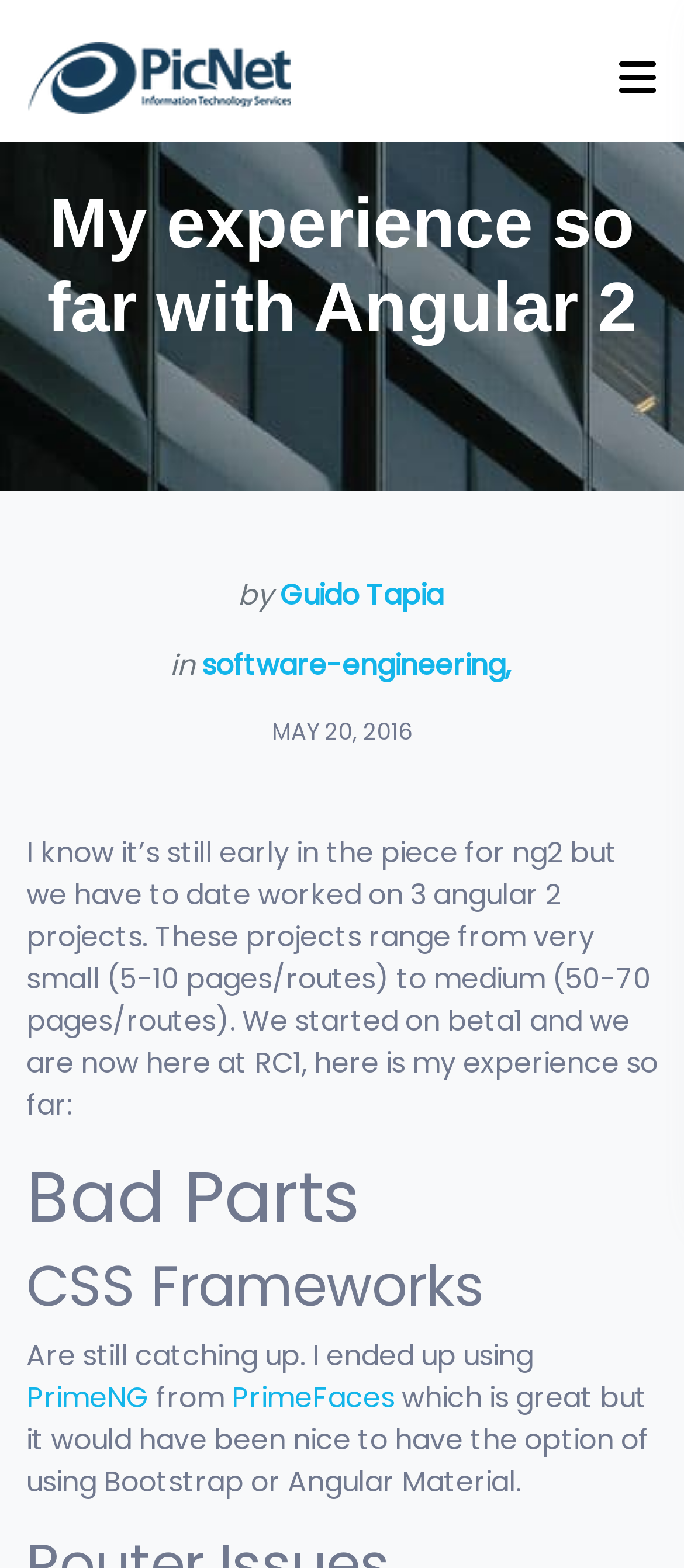Please use the details from the image to answer the following question comprehensively:
What is the author's name?

The author's name can be found in the text 'by Guido Tapia' which is located below the main heading 'My experience so far with Angular 2'.